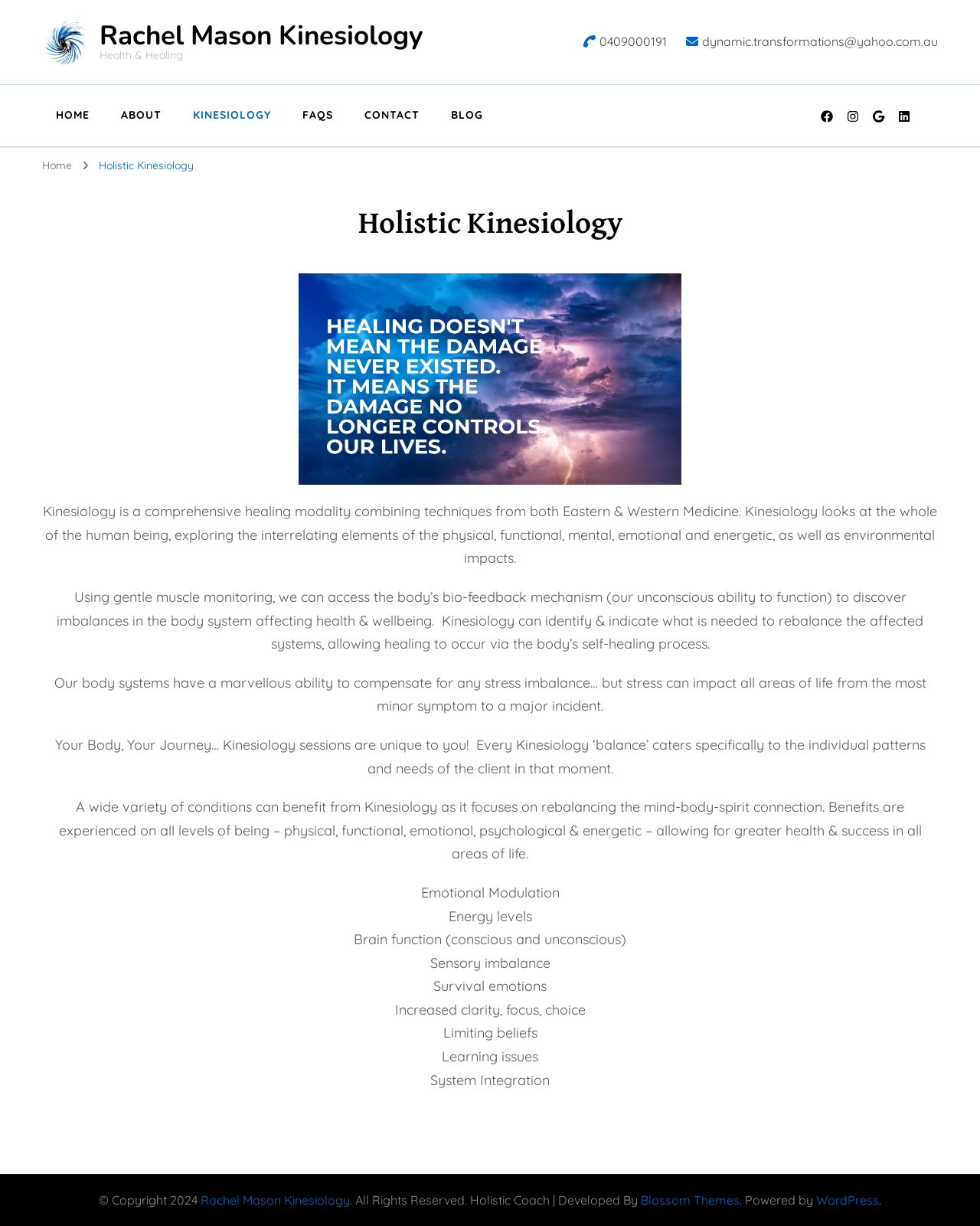What is the focus of Kinesiology?
Please provide a single word or phrase as your answer based on the image.

Whole of the human being